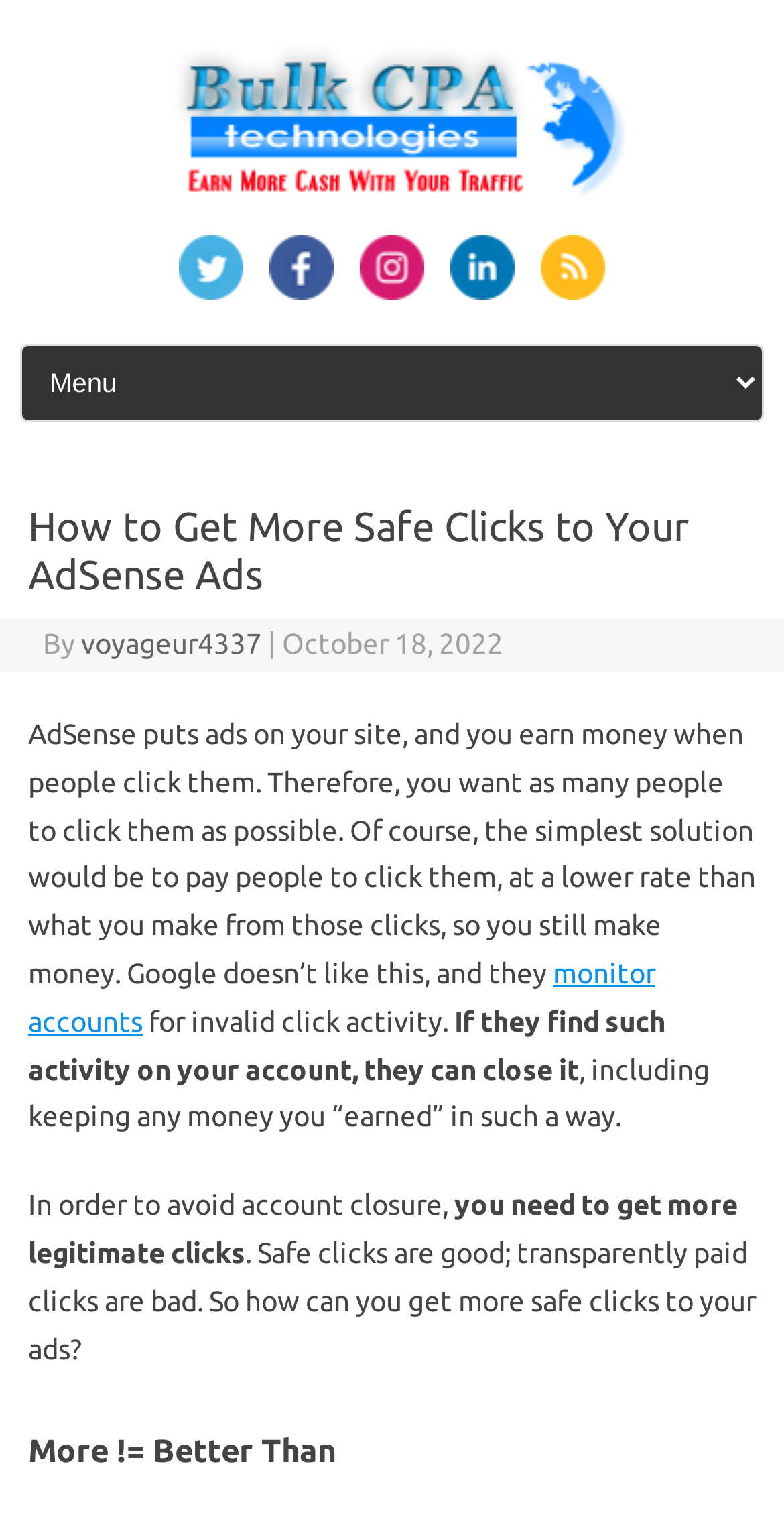Why is it important to get legitimate clicks?
Provide a thorough and detailed answer to the question.

The webpage emphasizes the importance of getting legitimate clicks to avoid account closure by Google. This suggests that getting safe and legitimate clicks is crucial for maintaining a healthy AdSense account.